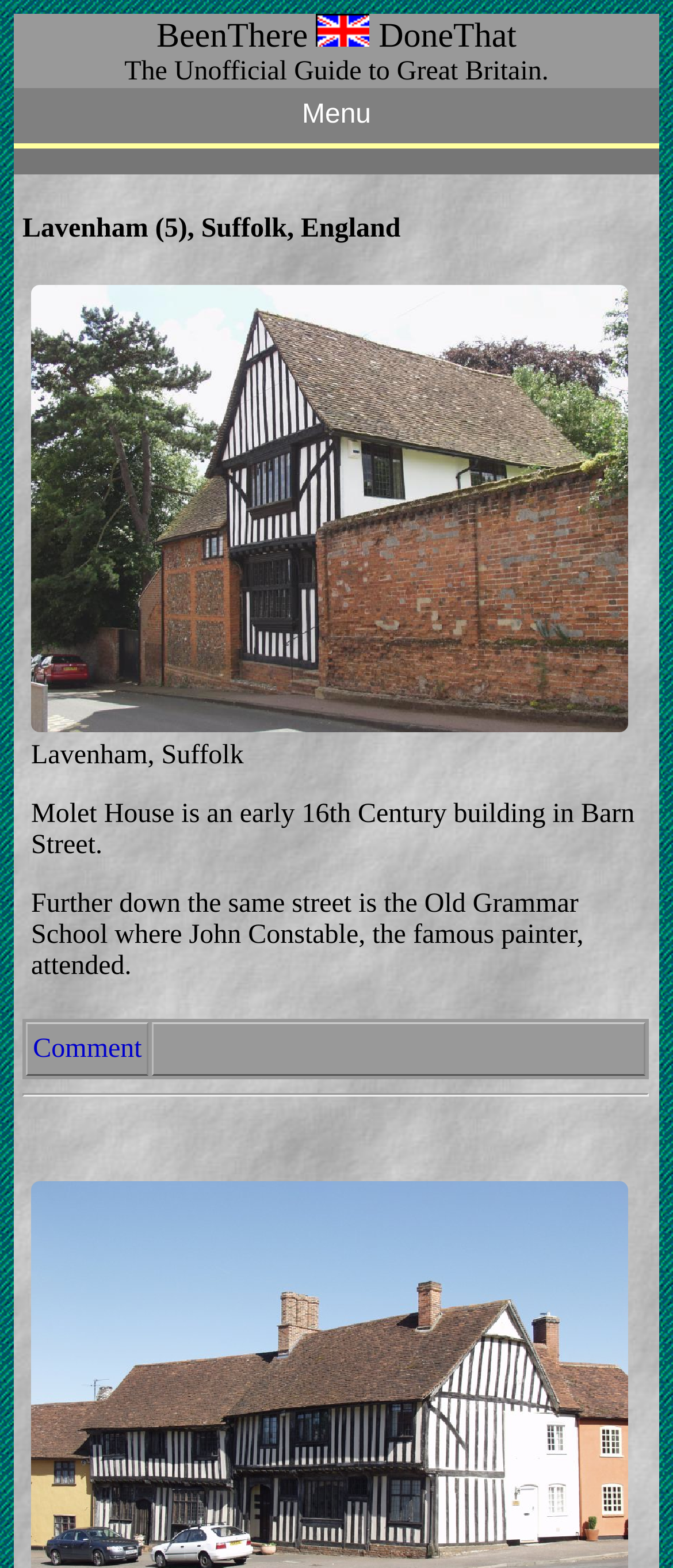What is the subject of the image on the webpage? Analyze the screenshot and reply with just one word or a short phrase.

16th Century Molet House